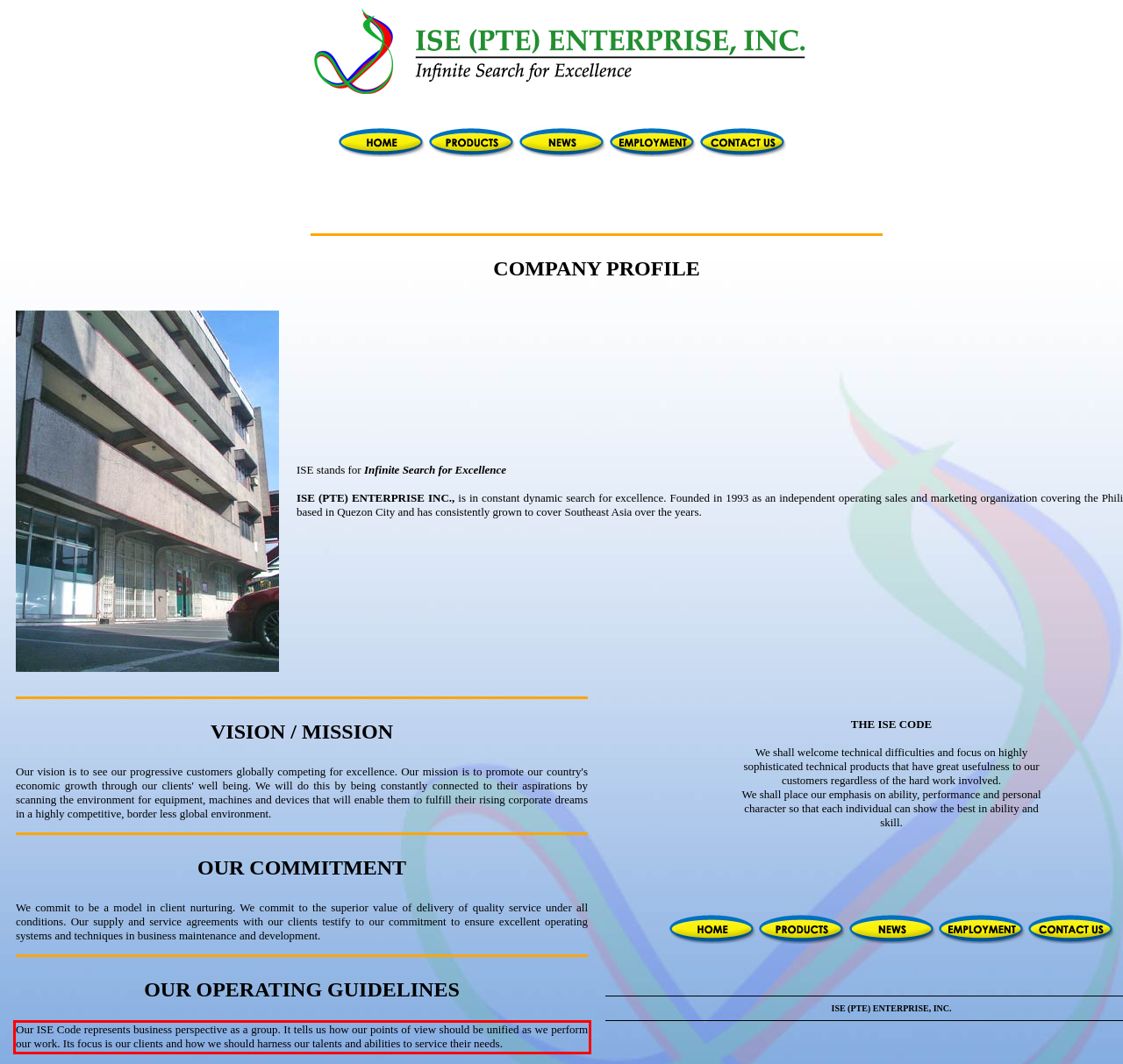From the given screenshot of a webpage, identify the red bounding box and extract the text content within it.

Our ISE Code represents business perspective as a group. It tells us how our points of view should be unified as we perform our work. Its focus is our clients and how we should harness our talents and abilities to service their needs.